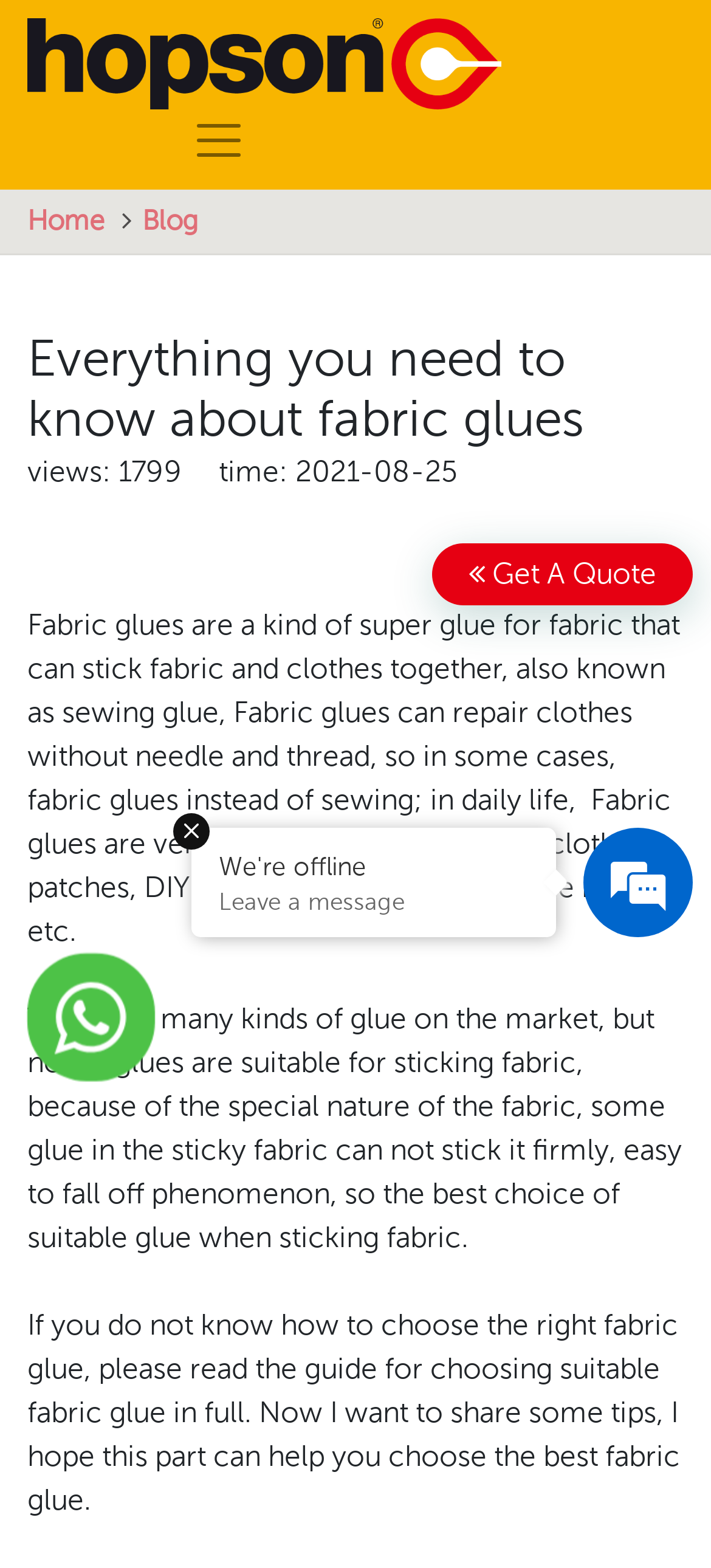Using the element description provided, determine the bounding box coordinates in the format (top-left x, top-left y, bottom-right x, bottom-right y). Ensure that all values are floating point numbers between 0 and 1. Element description: aria-label="Toggle navigation"

[0.038, 0.07, 0.362, 0.109]